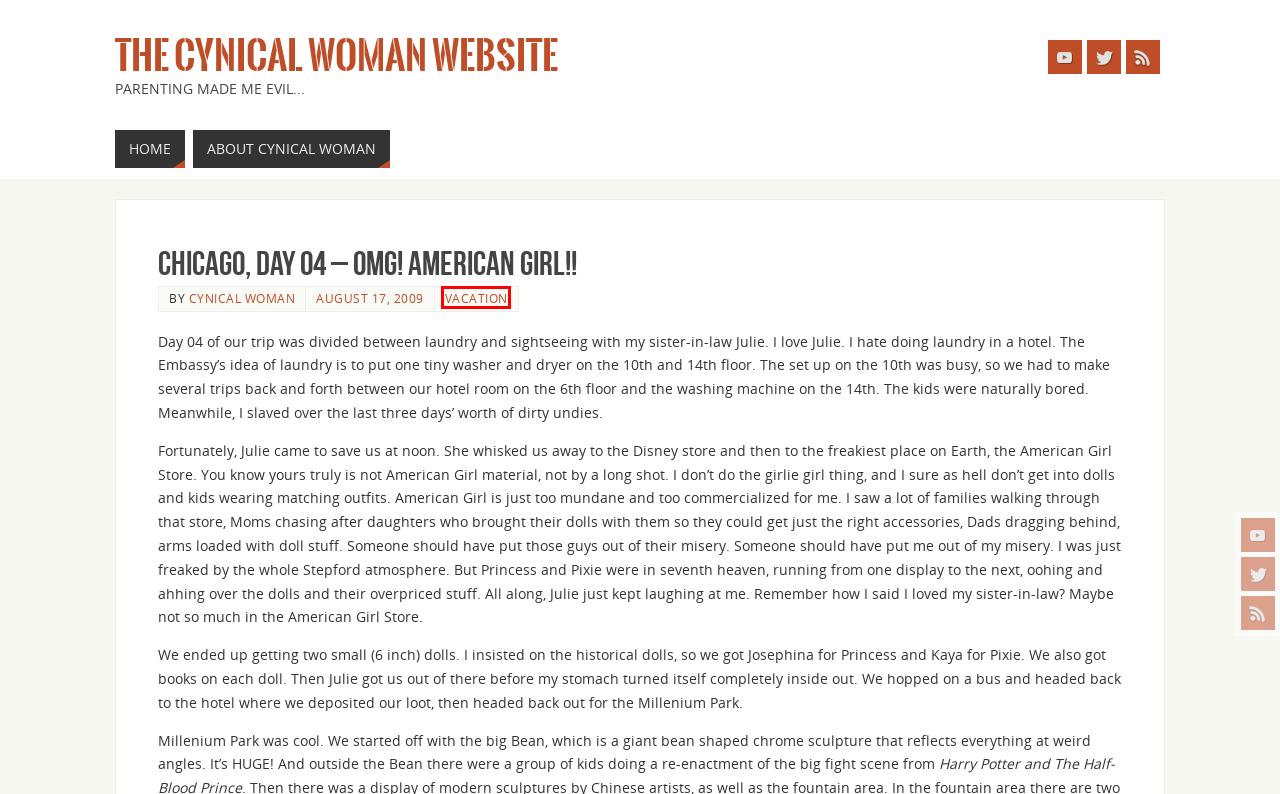Examine the screenshot of a webpage with a red bounding box around a UI element. Your task is to identify the webpage description that best corresponds to the new webpage after clicking the specified element. The given options are:
A. Privacy Policy – Akismet
B. Vacation – The Cynical Woman Website
C. The Cynical Woman Website – Parenting made me evil…
D. About Cynical Woman – The Cynical Woman Website
E. Cynical Woman – The Cynical Woman Website
F. Chicago, day 03 – Shedd Aquarium – The Cynical Woman Website
G. Chicago, day 05 – Adler Planetarium, and Pixie’s Surprise – The Cynical Woman Website
H. Blog Tool, Publishing Platform, and CMS – WordPress.org

B